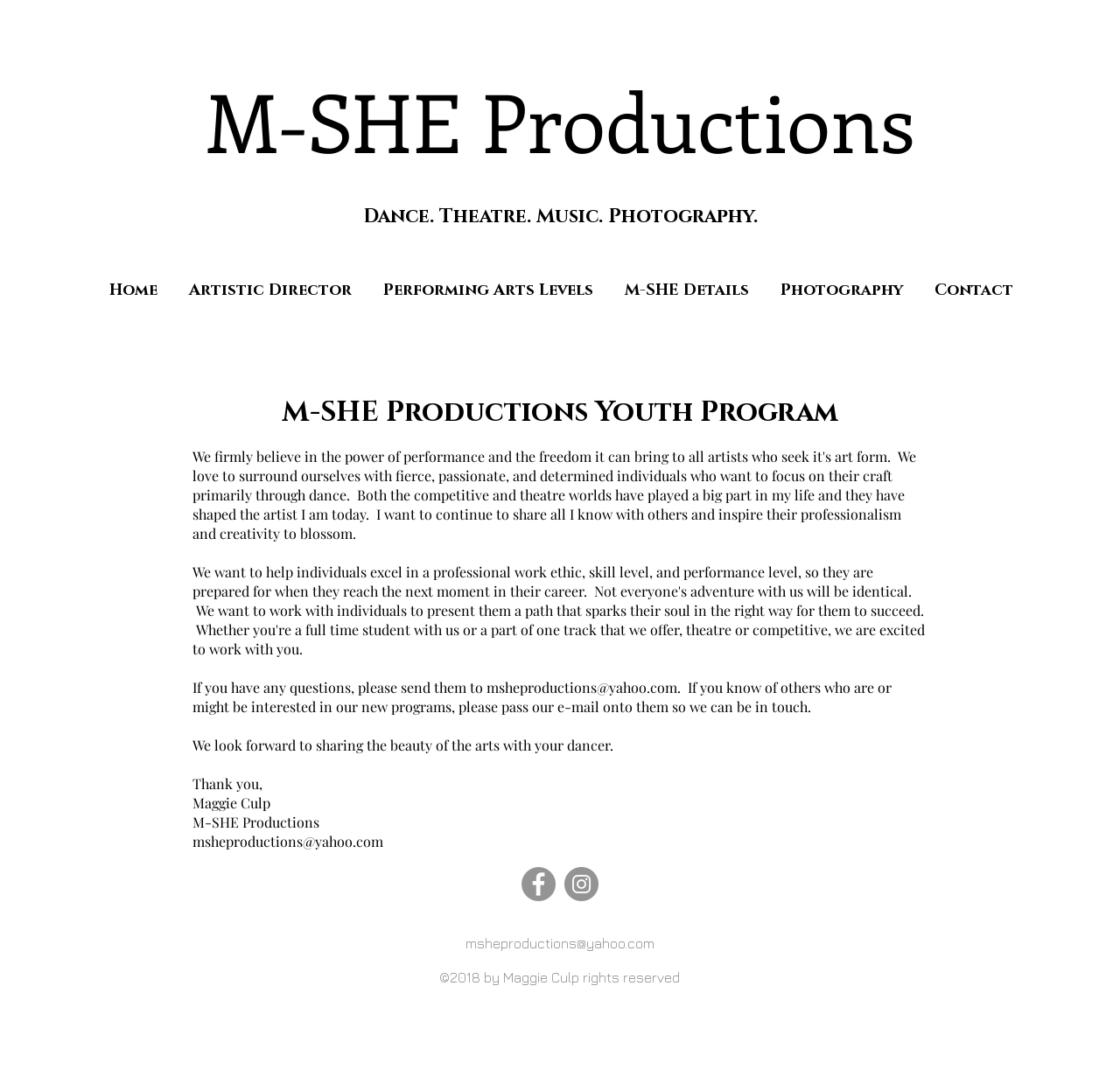Refer to the image and offer a detailed explanation in response to the question: What is the name of the artistic director?

The answer can be found in the main section of the webpage, where the artistic director's name is mentioned as Maggie Culp.